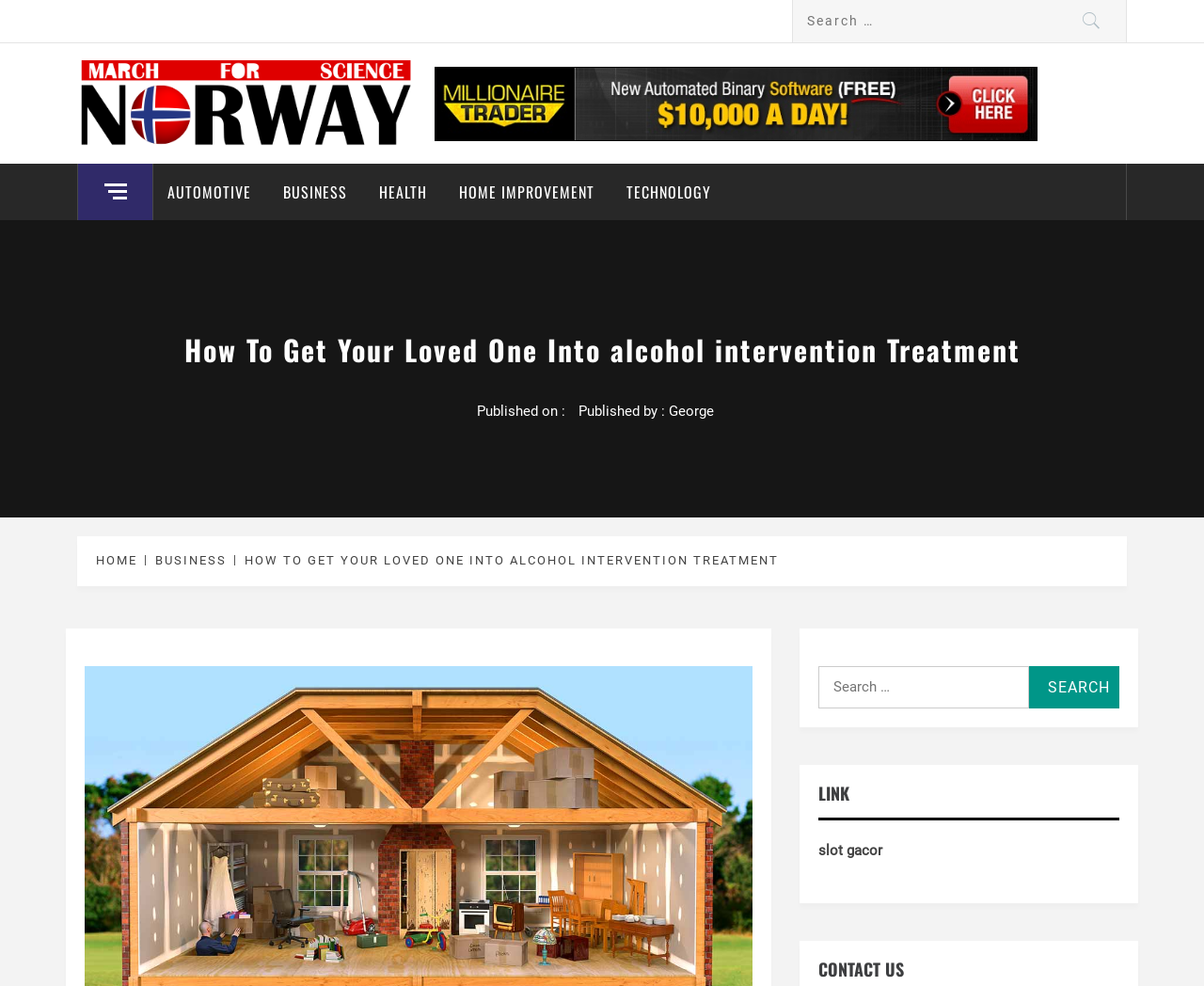Find the bounding box coordinates for the HTML element specified by: "My Account".

None